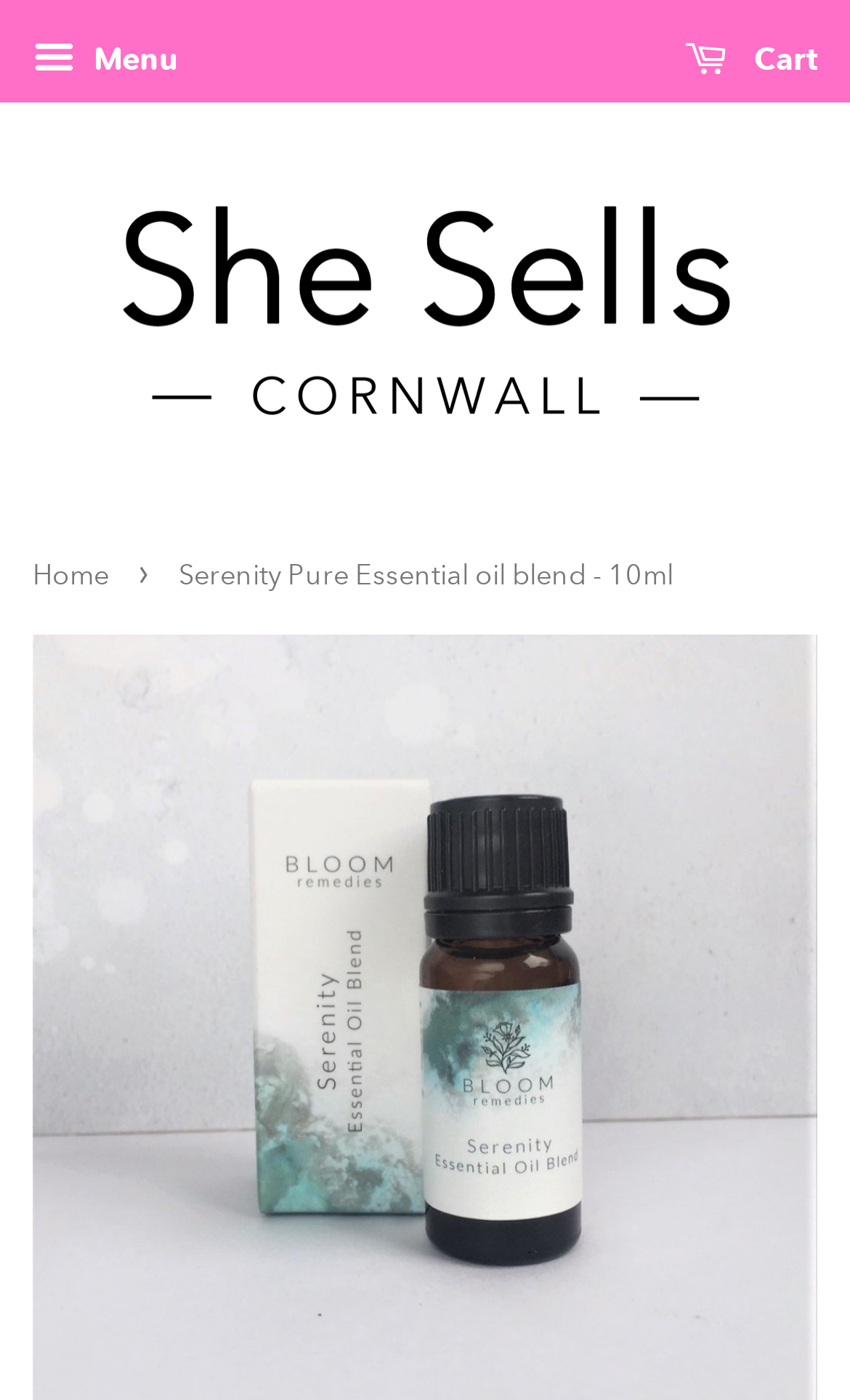What is the name of the essential oil blend?
Offer a detailed and exhaustive answer to the question.

I found the answer by looking at the navigation breadcrumbs section, where it says 'Serenity Pure Essential oil blend - 10ml'. This suggests that the essential oil blend being referred to is called Serenity.